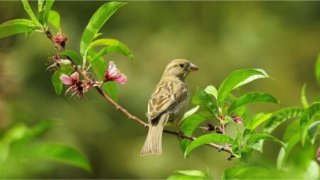What is the atmosphere of the natural setting?
Refer to the screenshot and deliver a thorough answer to the question presented.

The caption states that the natural setting, with sunlight filtering through the leaves, creates a serene atmosphere, which implies a peaceful and calming environment that highlights the beauty of the small bird.